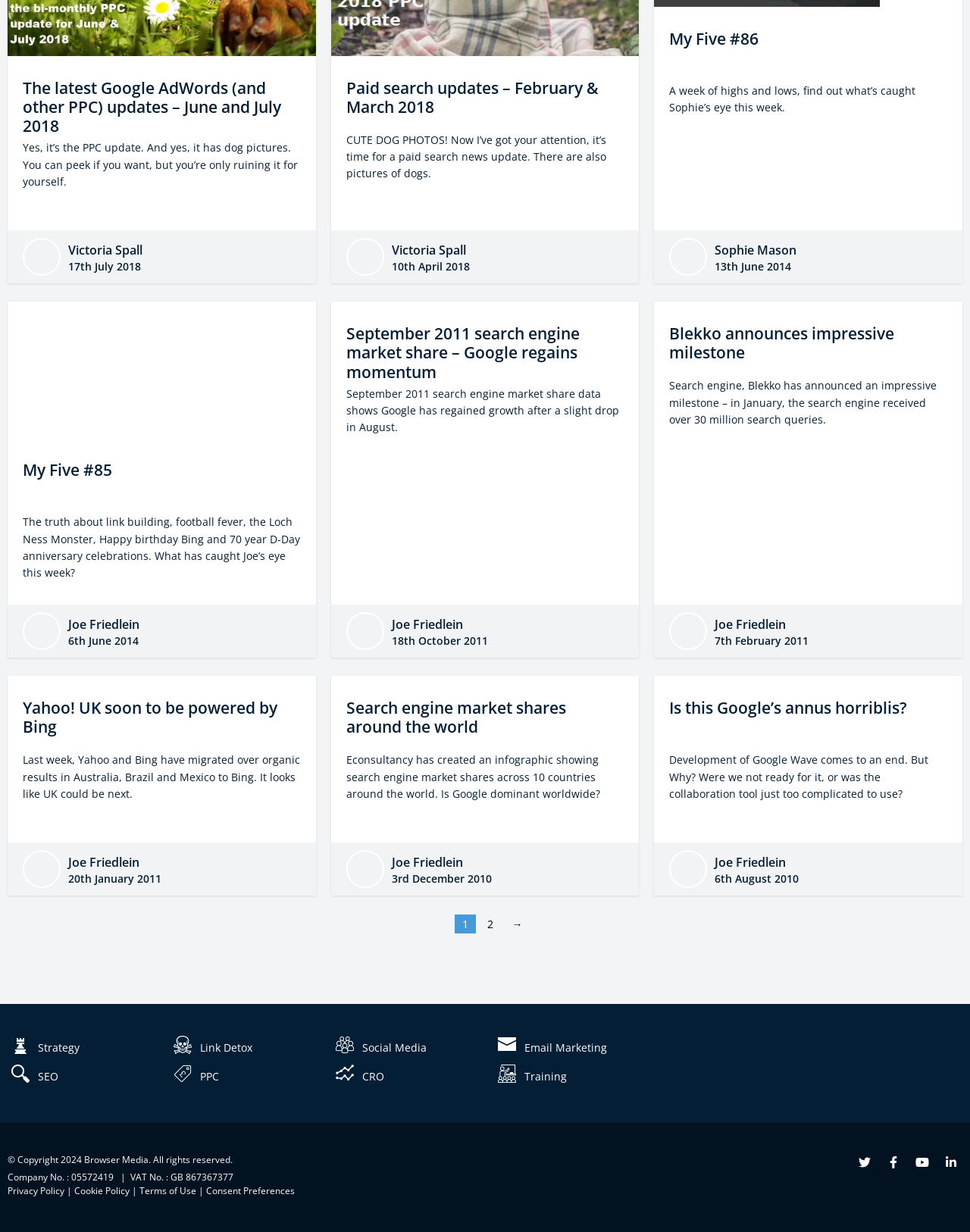Find the bounding box coordinates of the element's region that should be clicked in order to follow the given instruction: "View the article about paid search updates in February and March 2018". The coordinates should consist of four float numbers between 0 and 1, i.e., [left, top, right, bottom].

[0.357, 0.062, 0.617, 0.095]